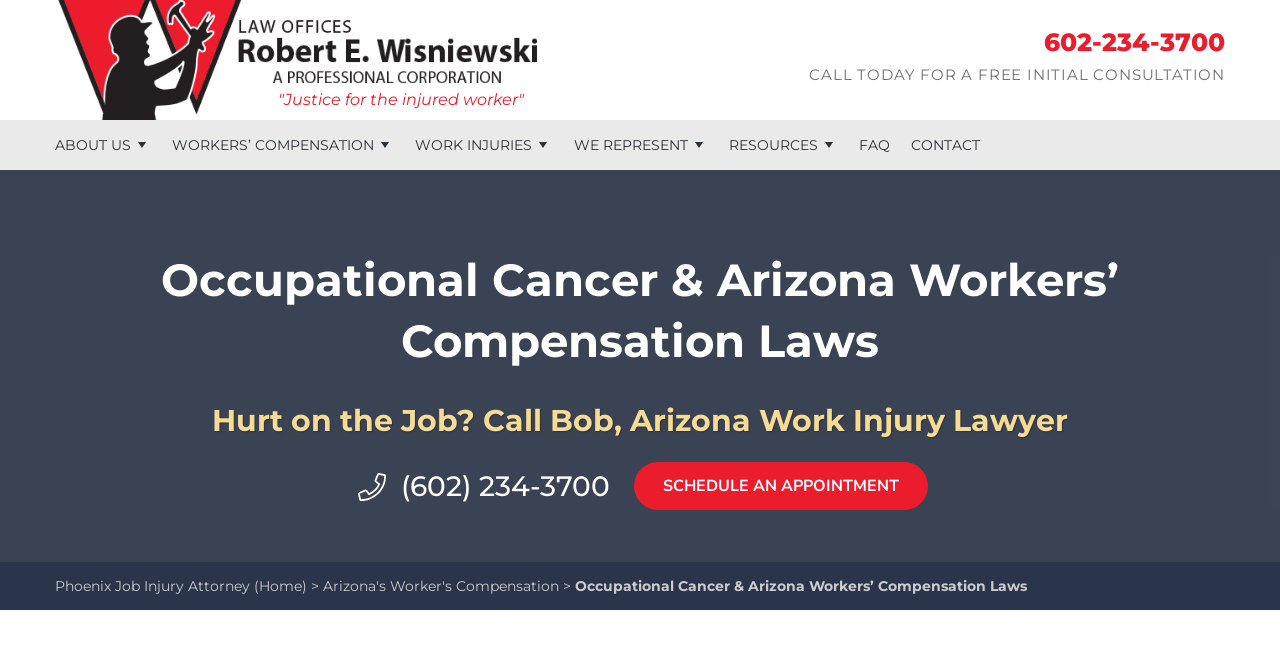Based on what you see in the screenshot, provide a thorough answer to this question: What is the name of the lawyer mentioned on the webpage?

I found the name 'Bob' by looking at the top section of the webpage, where it says 'Hurt on the Job? Call Bob, Arizona Work Injury Lawyer'.